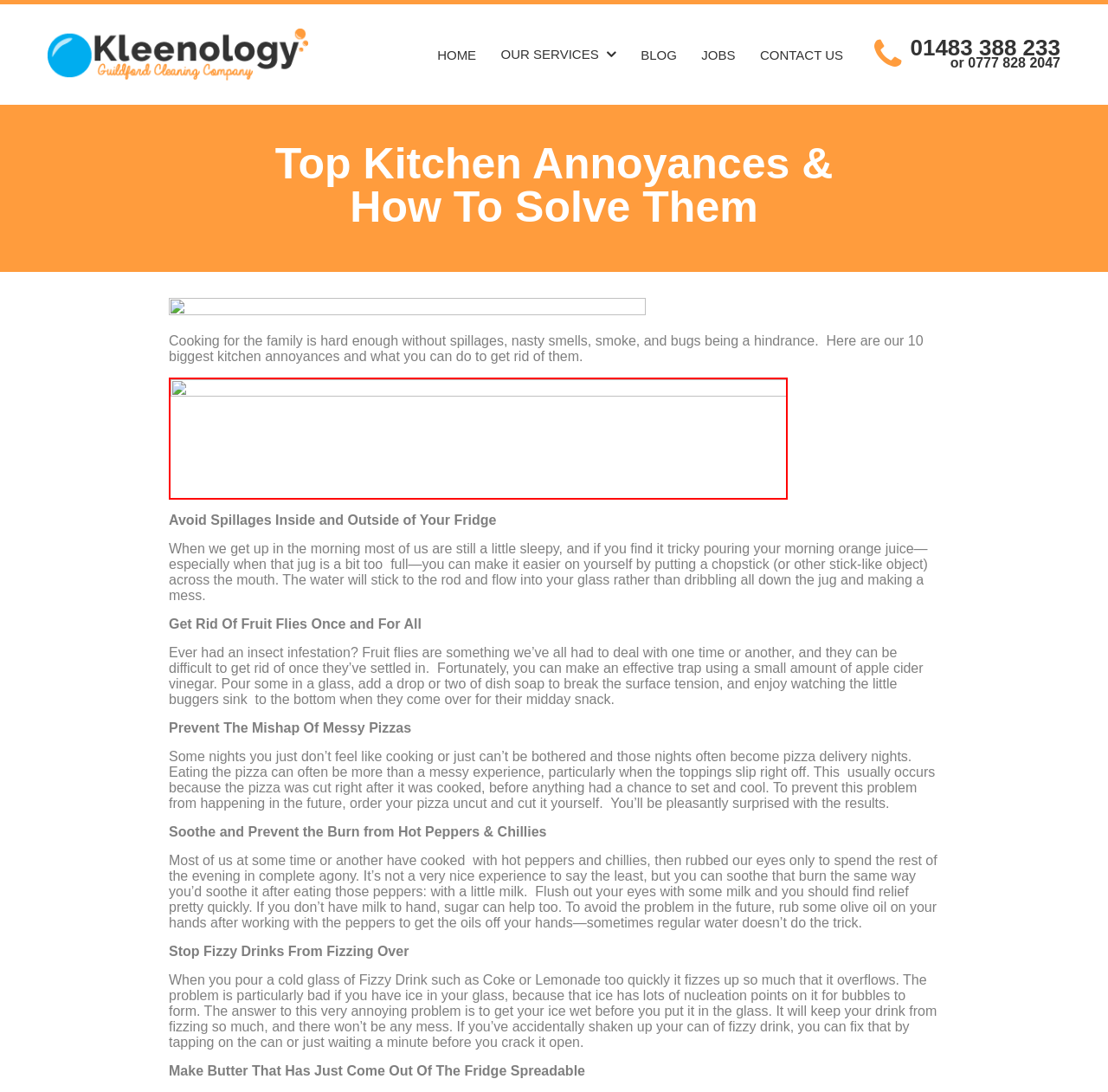Please specify the bounding box coordinates of the clickable region to carry out the following instruction: "Click on the 'HOME' link". The coordinates should be four float numbers between 0 and 1, in the format [left, top, right, bottom].

[0.393, 0.04, 0.431, 0.06]